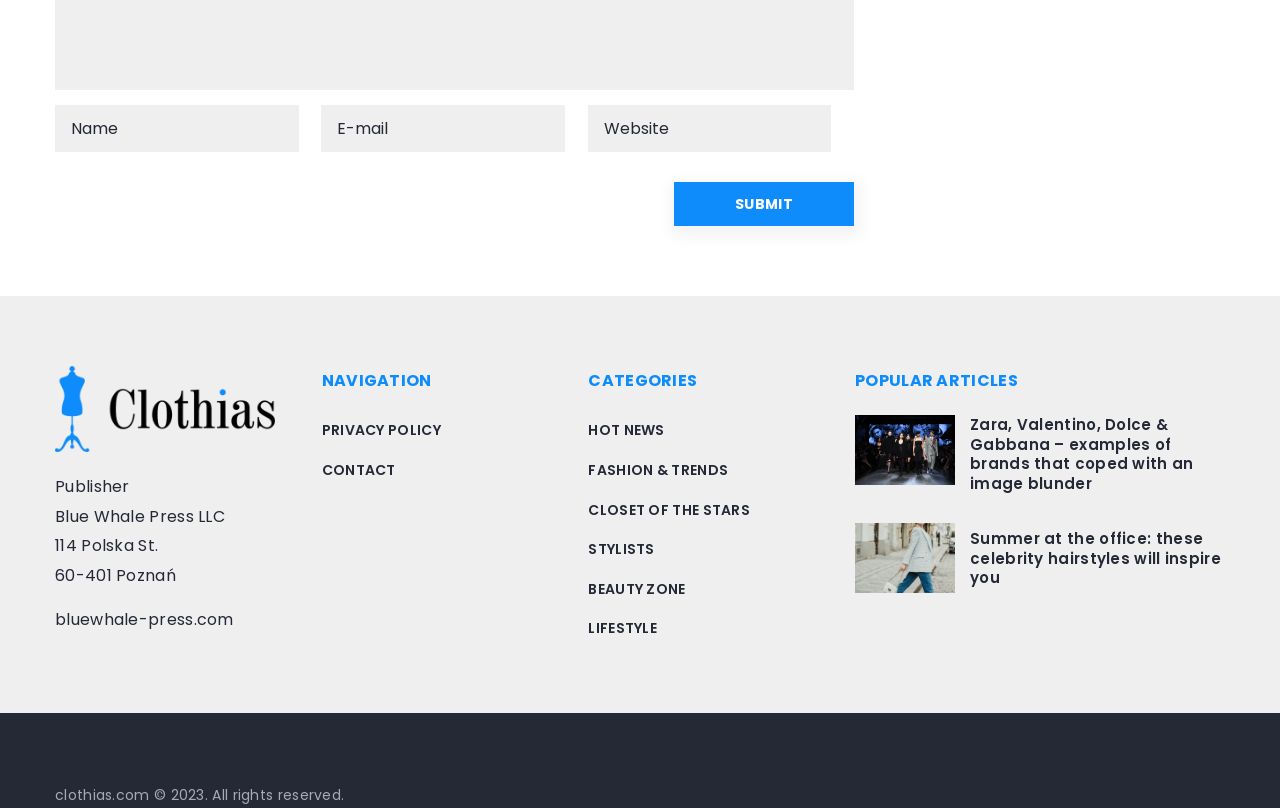Bounding box coordinates are specified in the format (top-left x, top-left y, bottom-right x, bottom-right y). All values are floating point numbers bounded between 0 and 1. Please provide the bounding box coordinate of the region this sentence describes: Closet of the stars

[0.46, 0.618, 0.586, 0.643]